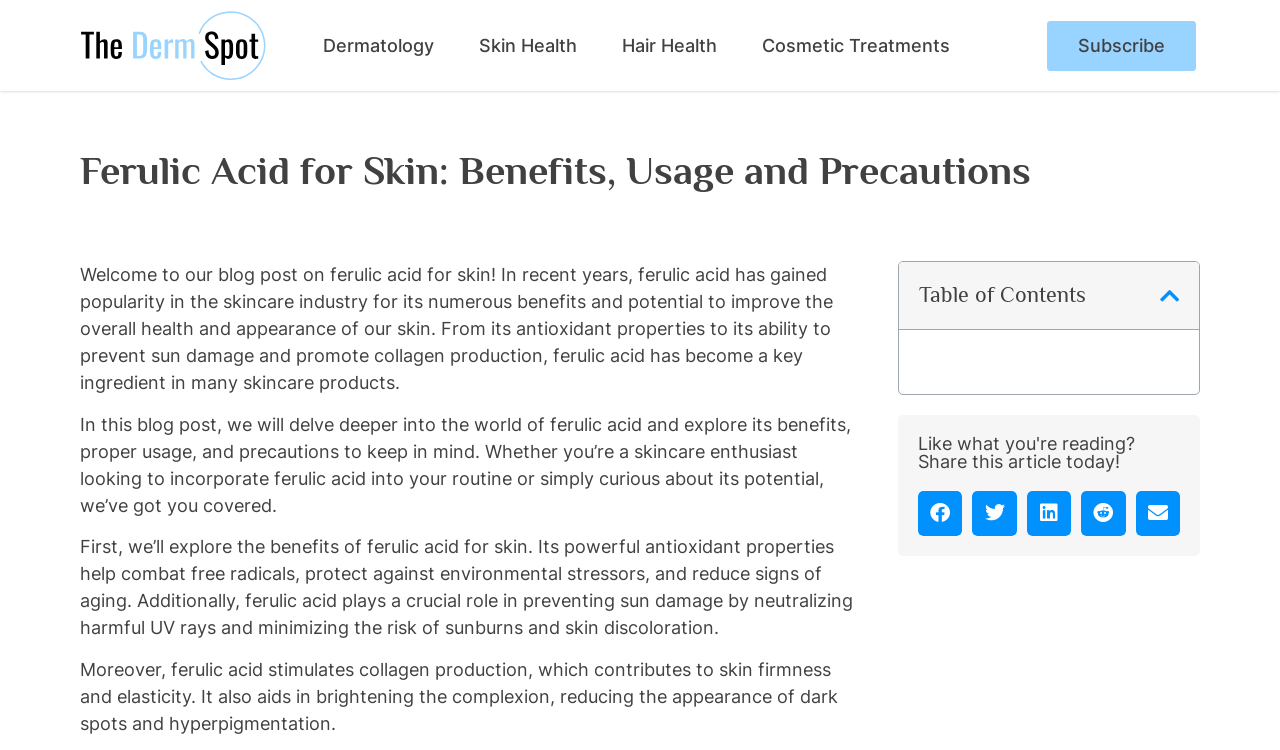Provide the bounding box coordinates of the UI element that matches the description: "aria-label="Share on twitter"".

[0.76, 0.654, 0.794, 0.714]